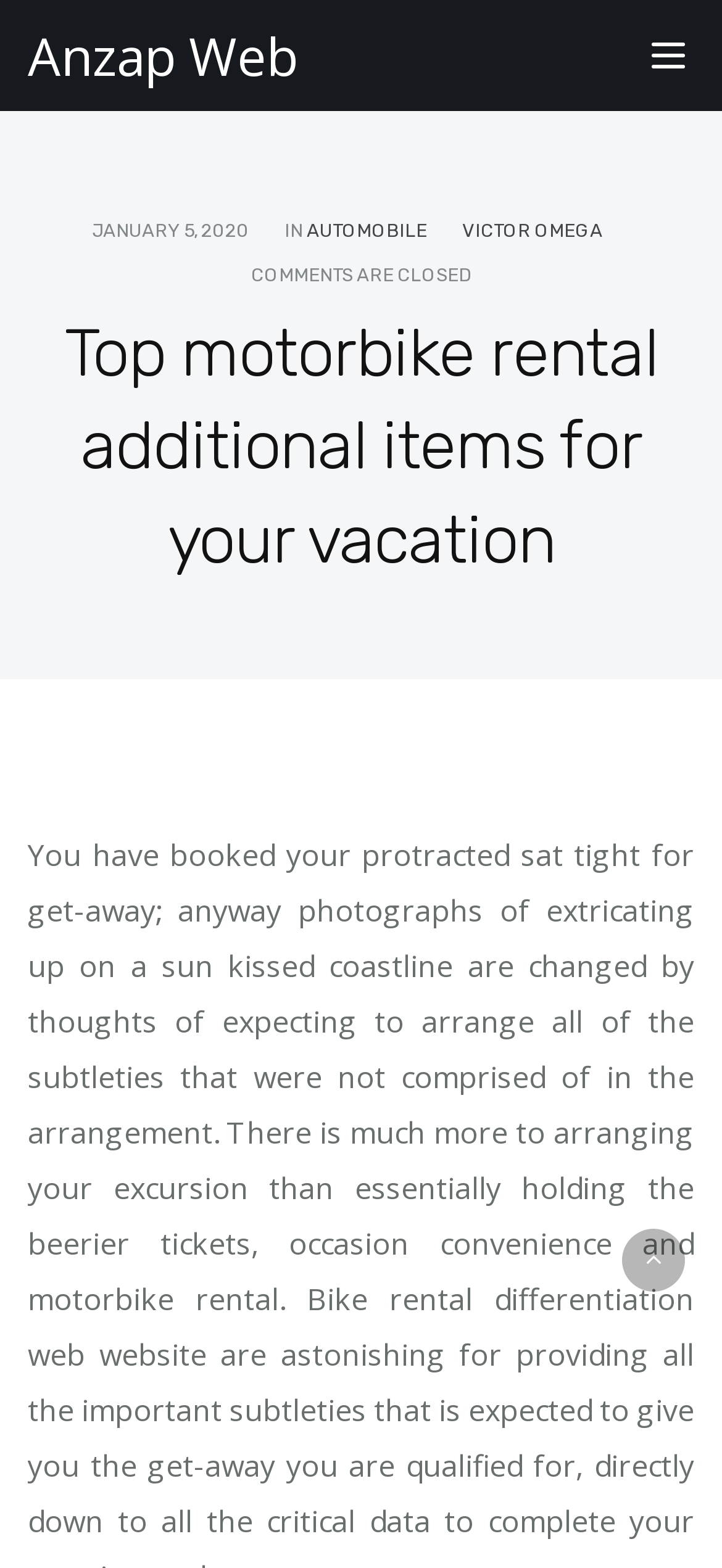Write an exhaustive caption that covers the webpage's main aspects.

The webpage appears to be an article or blog post about motorbike rentals for vacations. At the top, there is a header section with a link to "Anzap Web" on the left and a "Toggle navigation" button on the right. 

Below the header, there is a table layout with several elements. On the left, there is a date "JANUARY 5, 2020" followed by the text "IN" and two links, "AUTOMOBILE" and "VICTOR OMEGA", which may be related to the article's categories or tags. To the right of these elements, there is a notice stating "COMMENTS ARE CLOSED". 

Above these elements, there is a main heading that reads "Top motorbike rental additional items for your vacation", which suggests that the article will discuss essential items to consider when renting a motorbike for a vacation. 

At the bottom right of the page, there is a small icon represented by the Unicode character "\uf106", which may be a social media link or a button for sharing the article.